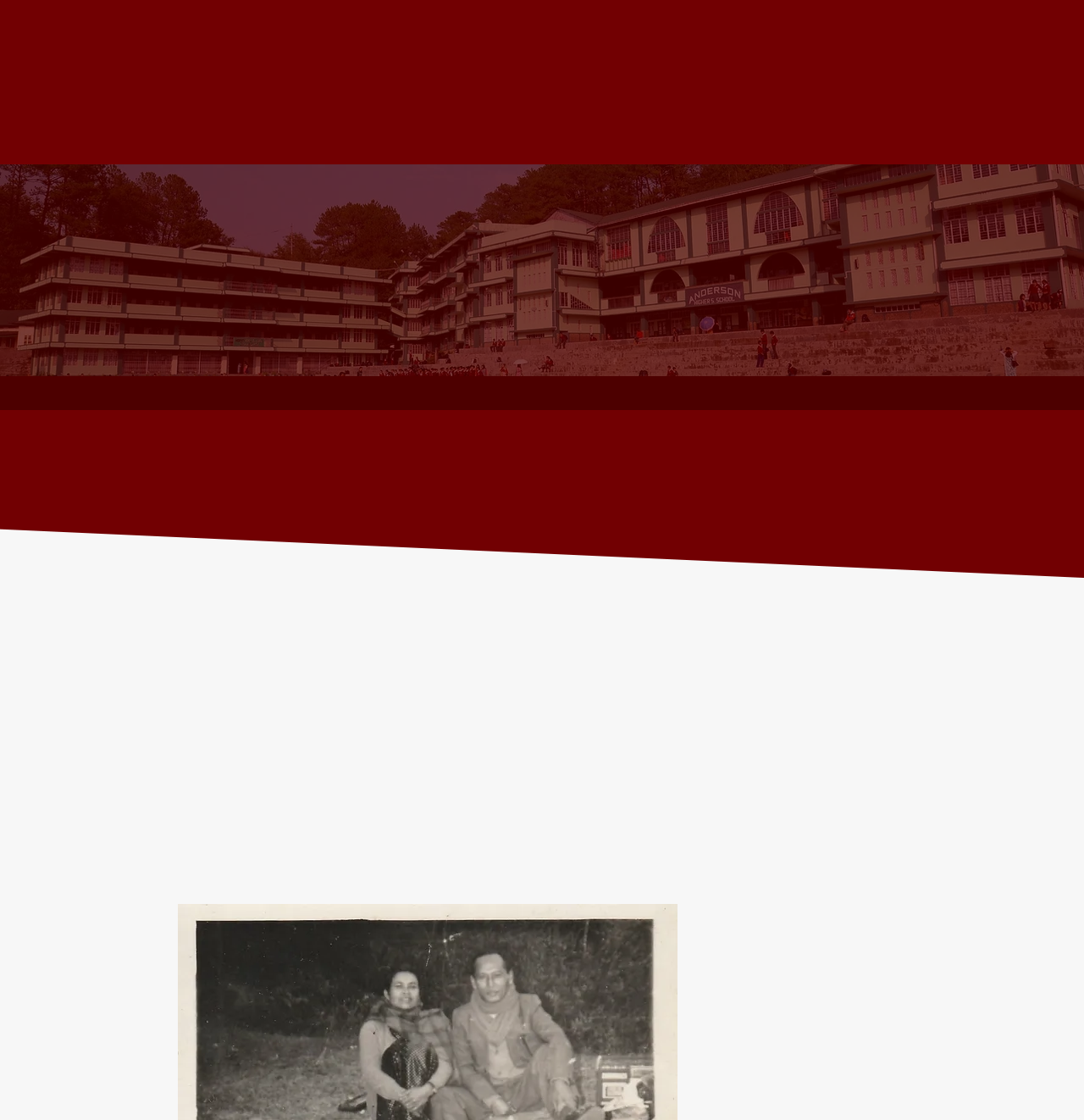Provide a brief response to the question using a single word or phrase: 
Who founded the school?

Late Mr. G.H.Syiemlieh and his wife